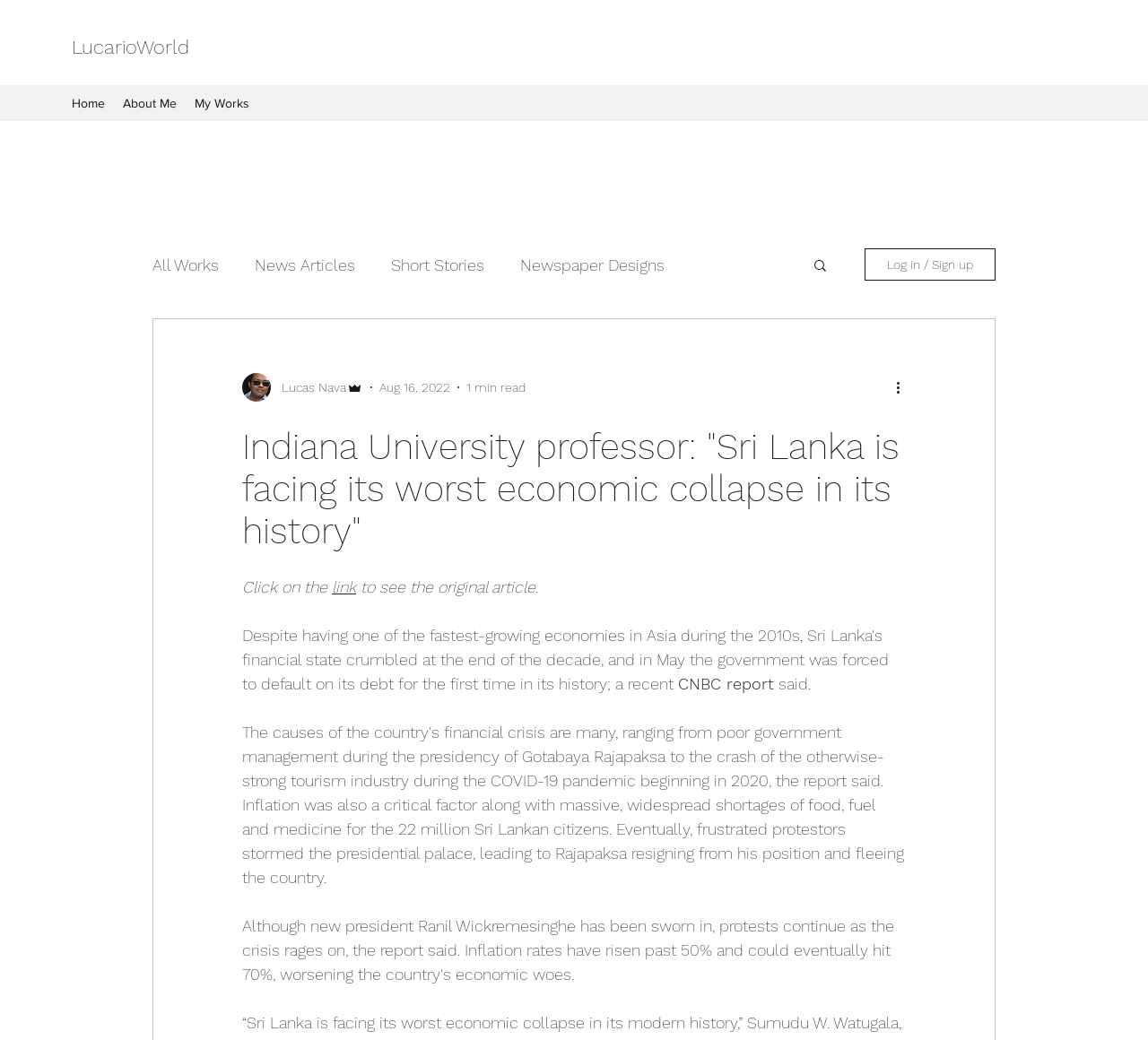What is the source of the original article?
Using the visual information from the image, give a one-word or short-phrase answer.

CNBC report